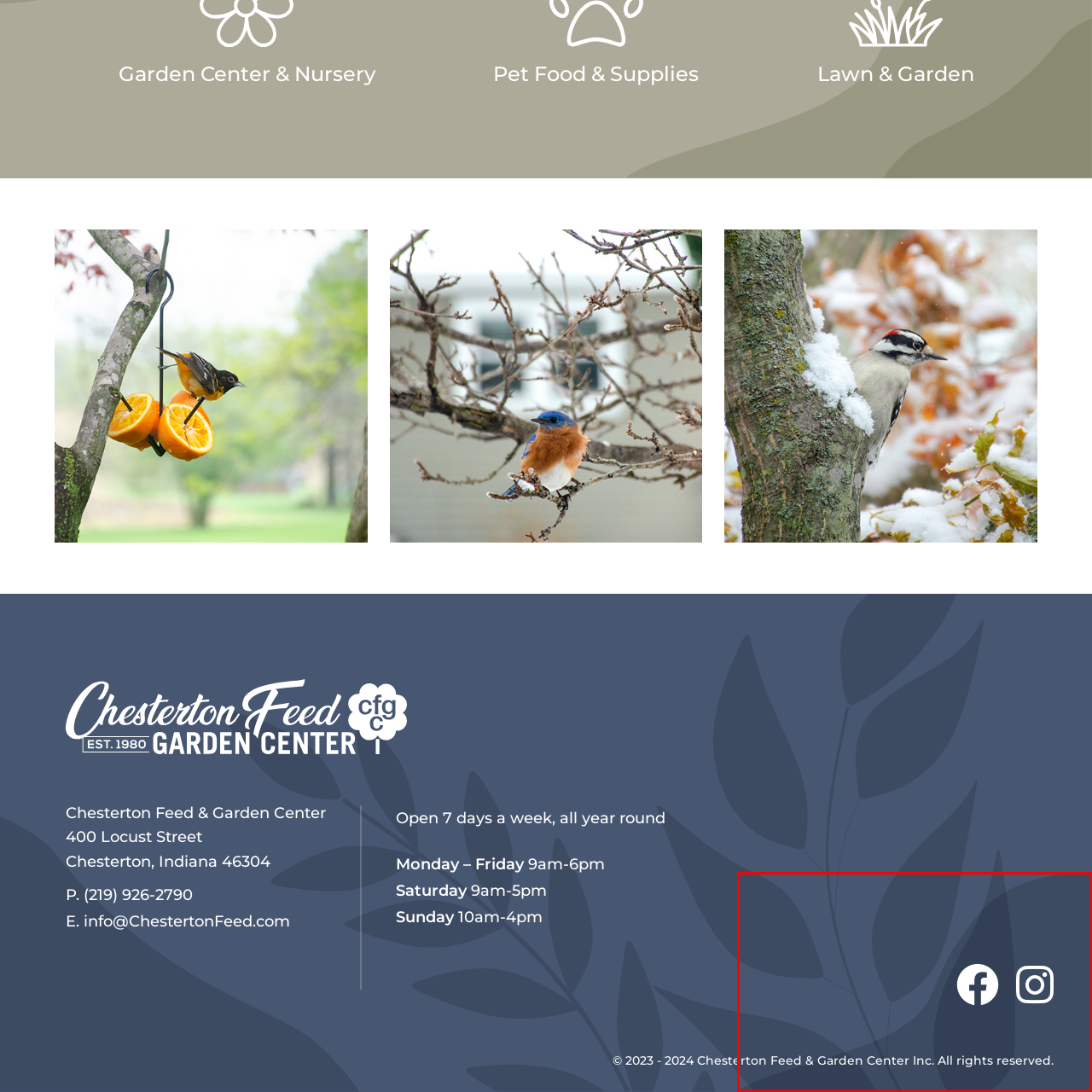Give an elaborate description of the visual elements within the red-outlined box.

The image features the footer section of the Chesterton Feed & Garden Center website, showcasing the brand's commitment to engaging with its customers through social media. Positioned prominently is the logo and icons for Facebook and Instagram, inviting visitors to connect with the business online. Below these icons, the text asserts the ownership of the content, stating, "© 2023 - 2024 Chesterton Feed & Garden Center Inc. All rights reserved." The design incorporates a subtle dark background enhanced by a leaf pattern, adding an organic touch that reflects the nature of their business, which focuses on gardening and pet supplies. This visual representation emphasizes their community-oriented approach and encourages ongoing interaction with the brand.